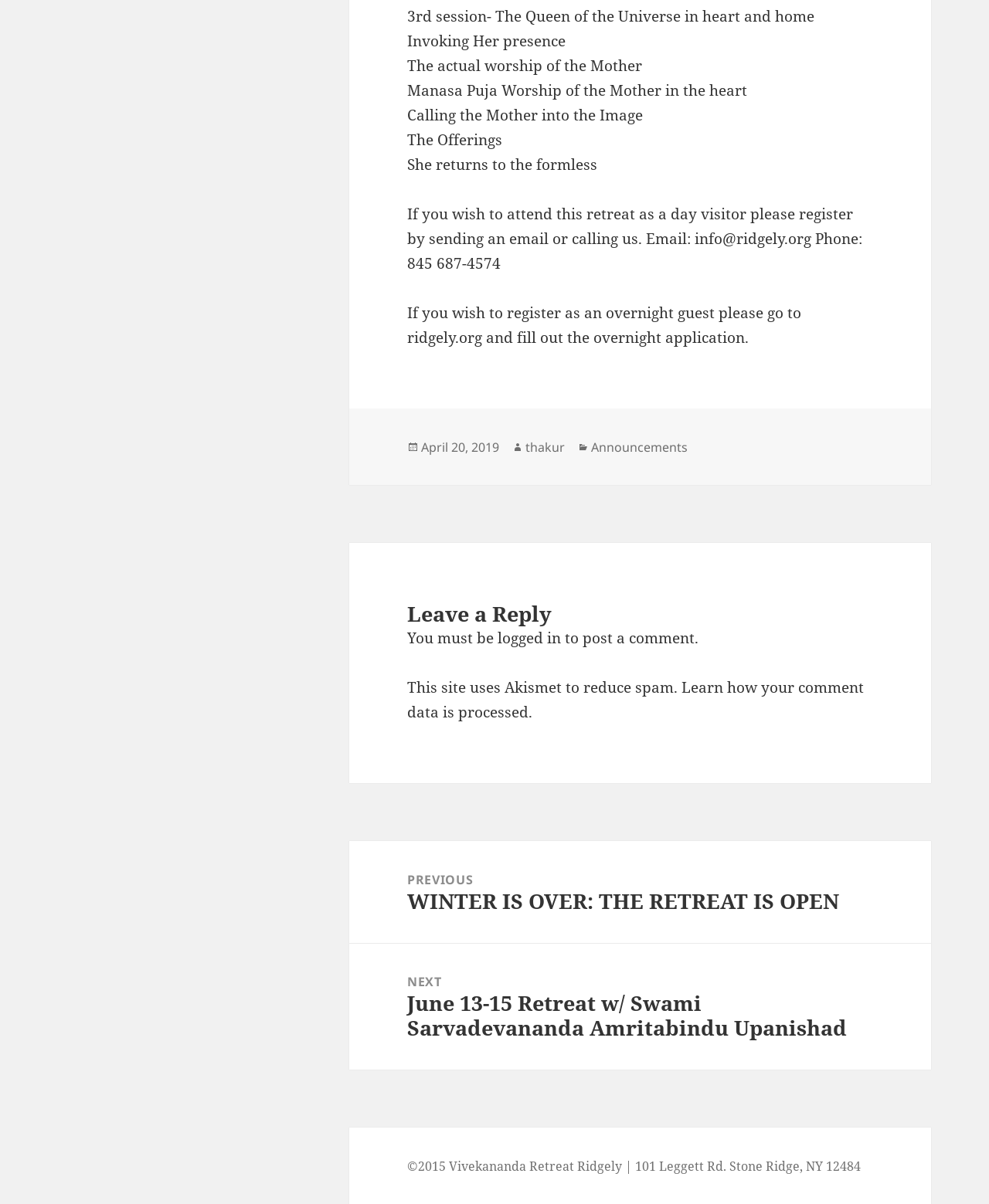Given the webpage screenshot, identify the bounding box of the UI element that matches this description: "April 20, 2019".

[0.426, 0.364, 0.505, 0.379]